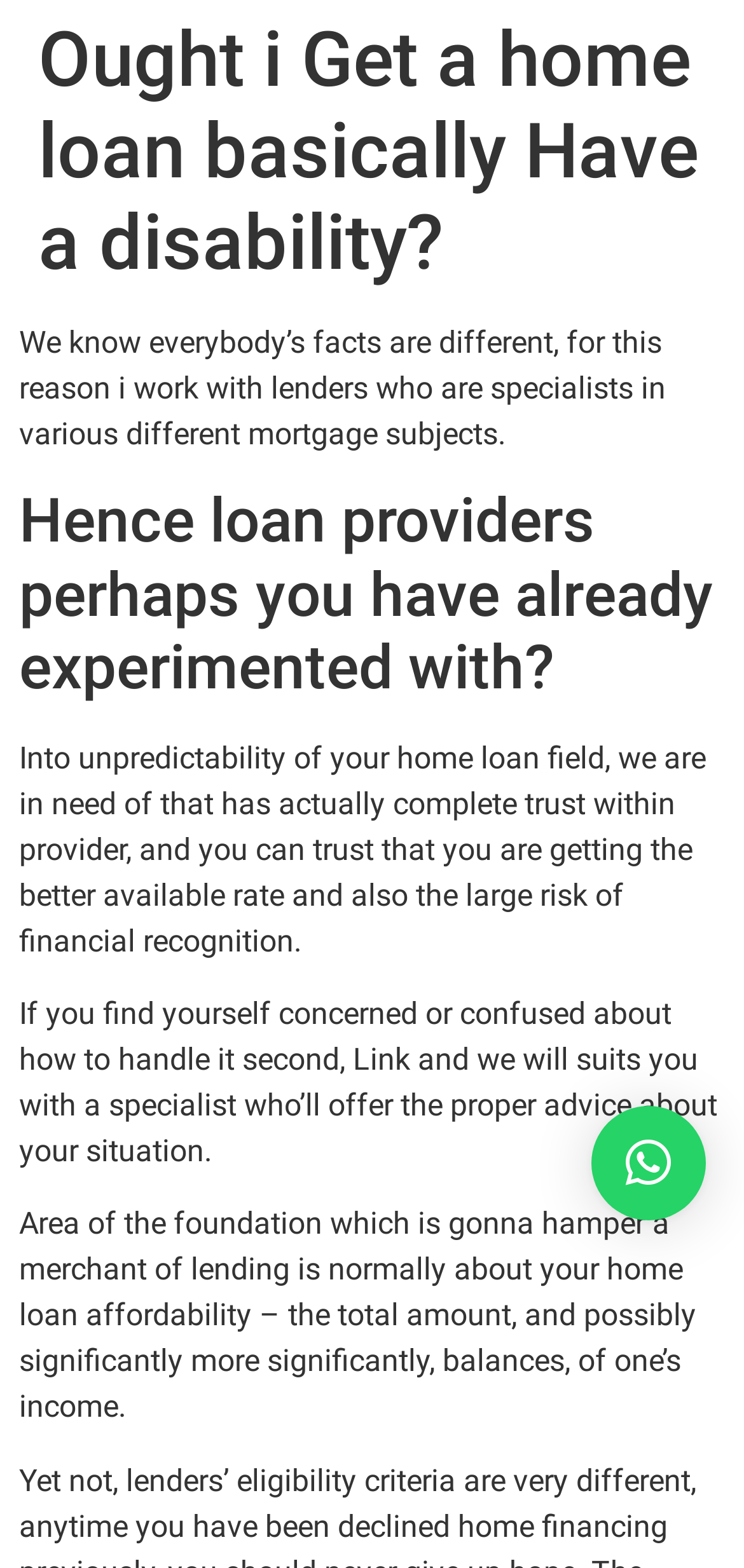What is a key factor in determining home loan affordability?
Based on the image, please offer an in-depth response to the question.

According to the webpage, one of the key factors that can hamper a lender's decision is the borrower's home loan affordability, which is determined by the total amount and balances of their income.